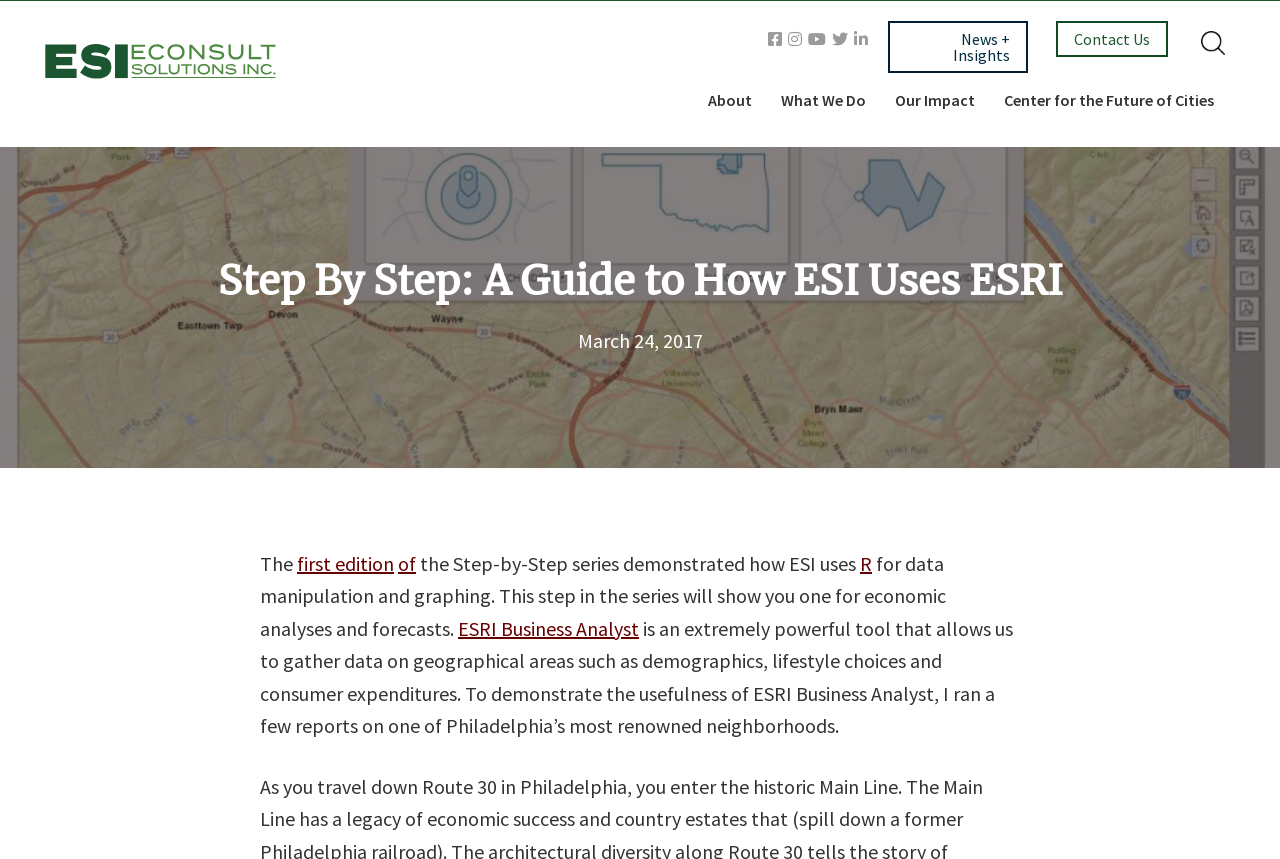Please find the bounding box coordinates of the element that needs to be clicked to perform the following instruction: "Search this website". The bounding box coordinates should be four float numbers between 0 and 1, represented as [left, top, right, bottom].

[0.919, 0.024, 0.977, 0.075]